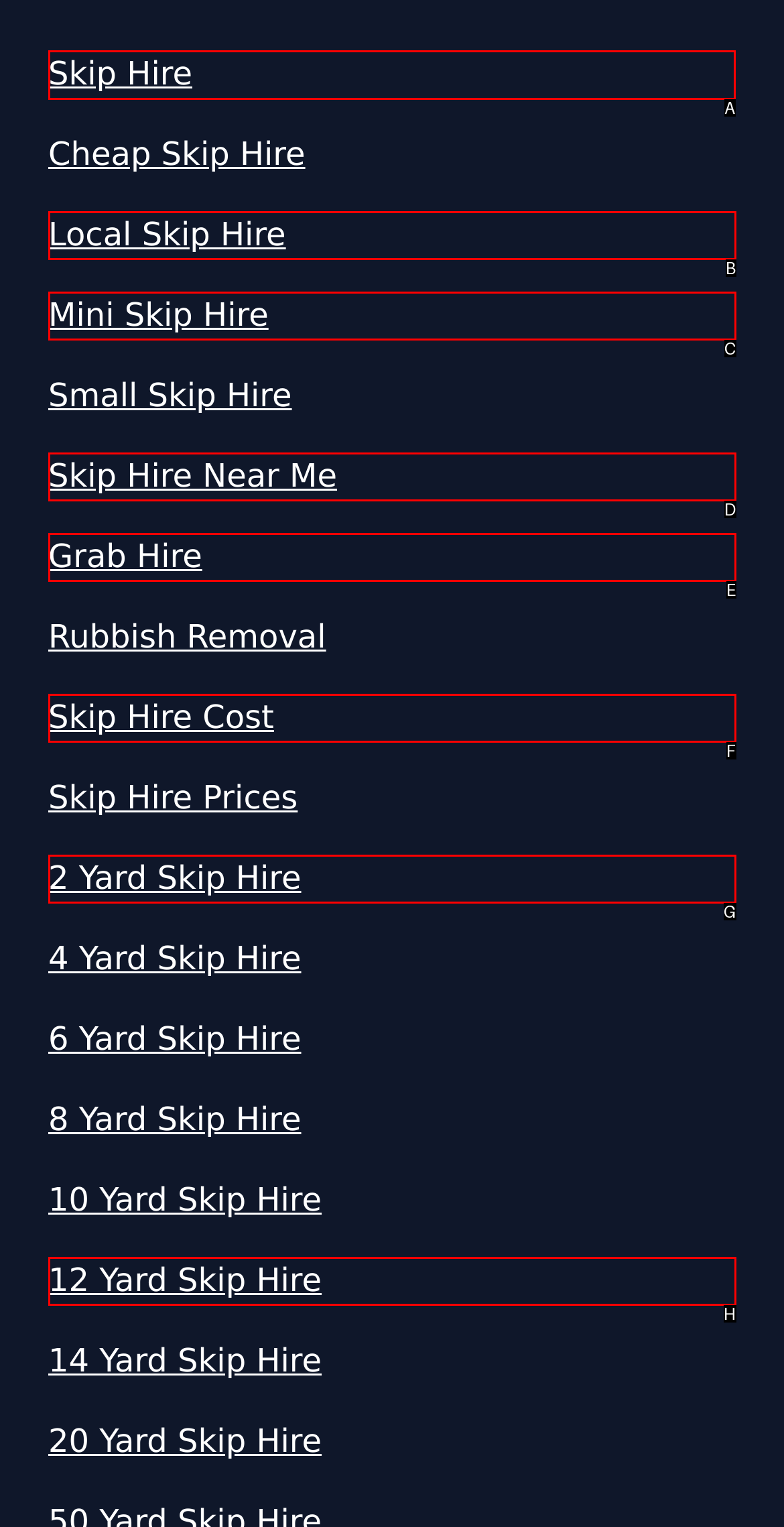For the instruction: Click on Skip Hire, determine the appropriate UI element to click from the given options. Respond with the letter corresponding to the correct choice.

A